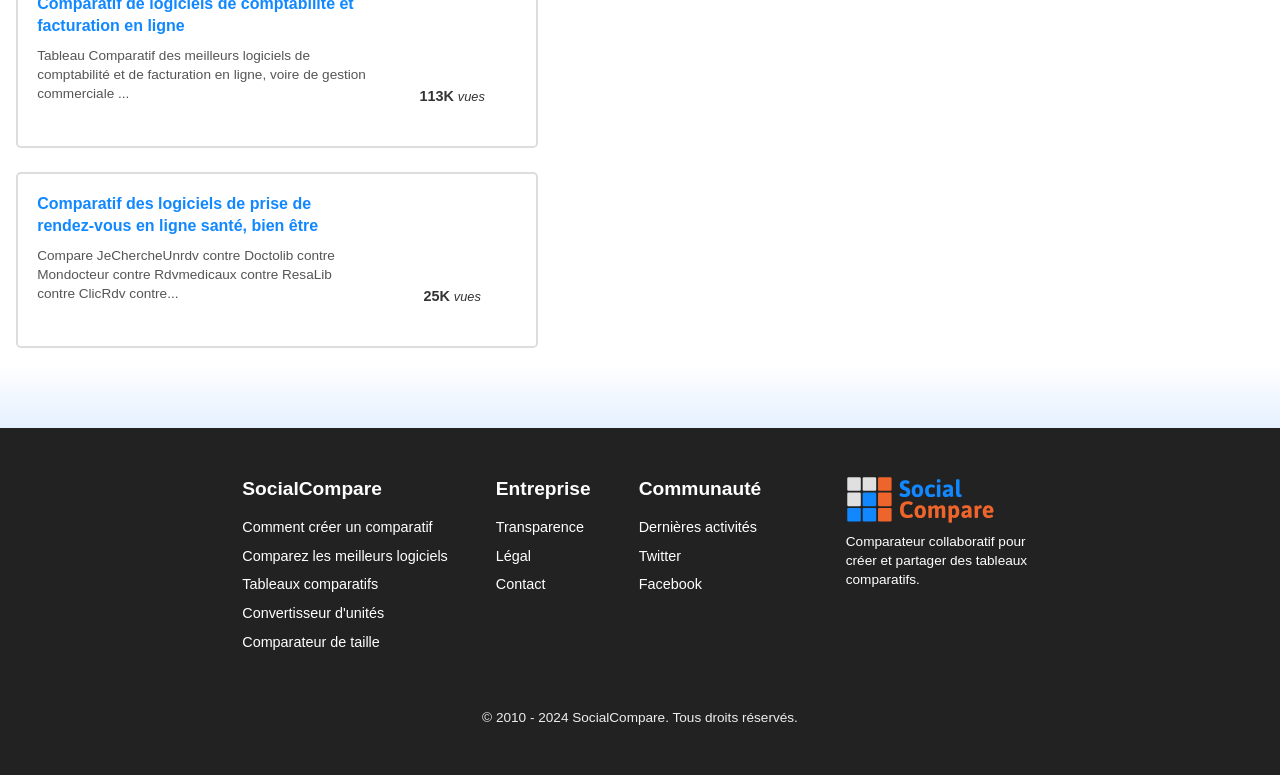Please provide the bounding box coordinates for the element that needs to be clicked to perform the following instruction: "View the latest activities". The coordinates should be given as four float numbers between 0 and 1, i.e., [left, top, right, bottom].

[0.499, 0.669, 0.591, 0.69]